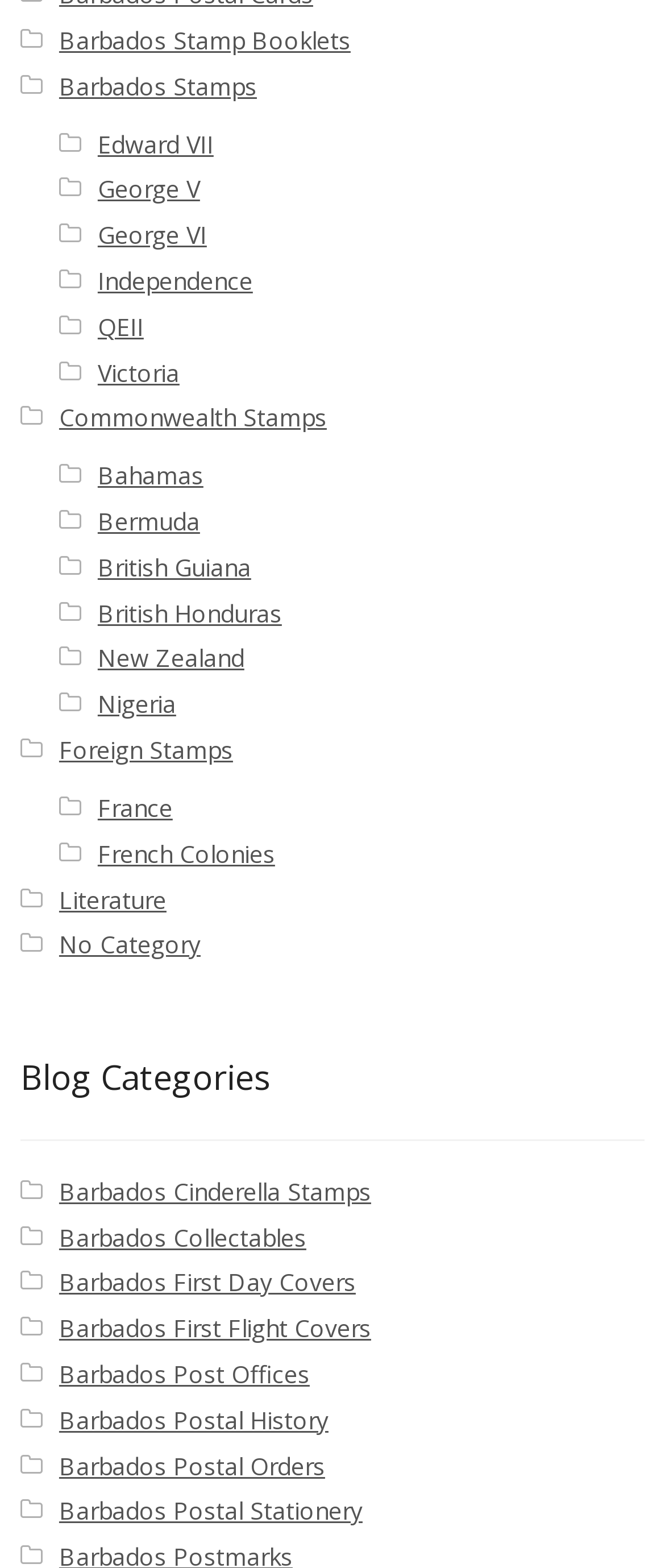Please specify the bounding box coordinates in the format (top-left x, top-left y, bottom-right x, bottom-right y), with values ranging from 0 to 1. Identify the bounding box for the UI component described as follows: Barbados Stamp Booklets

[0.089, 0.015, 0.527, 0.036]